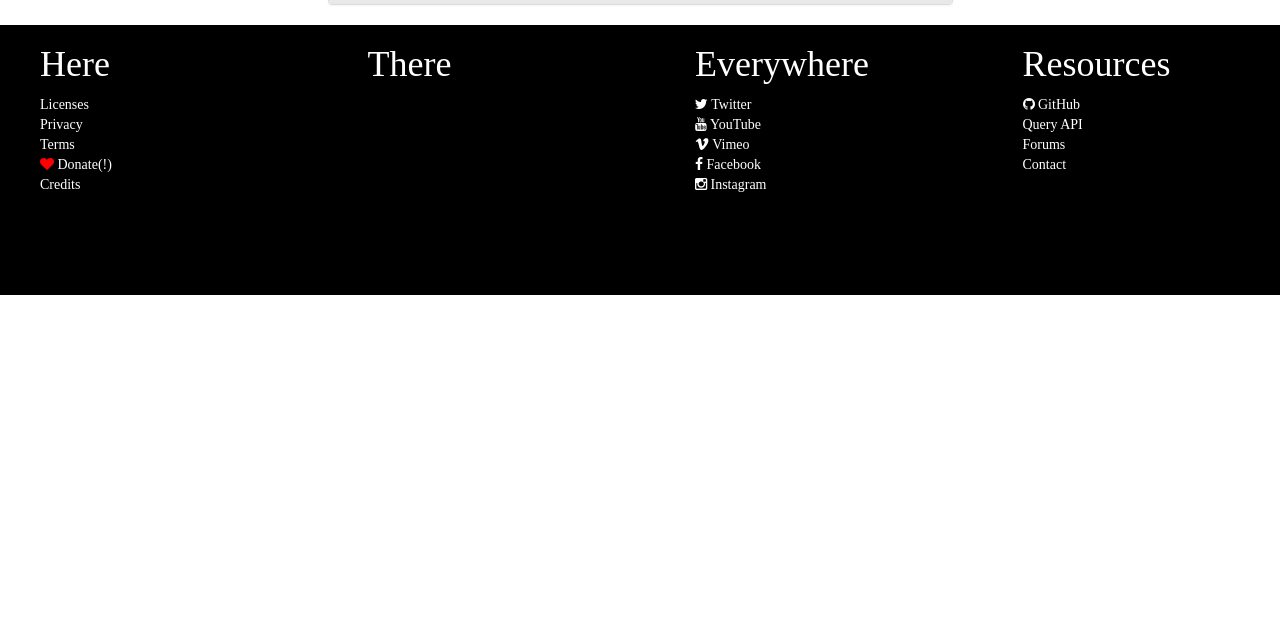Specify the bounding box coordinates (top-left x, top-left y, bottom-right x, bottom-right y) of the UI element in the screenshot that matches this description: Facebook

[0.543, 0.245, 0.594, 0.269]